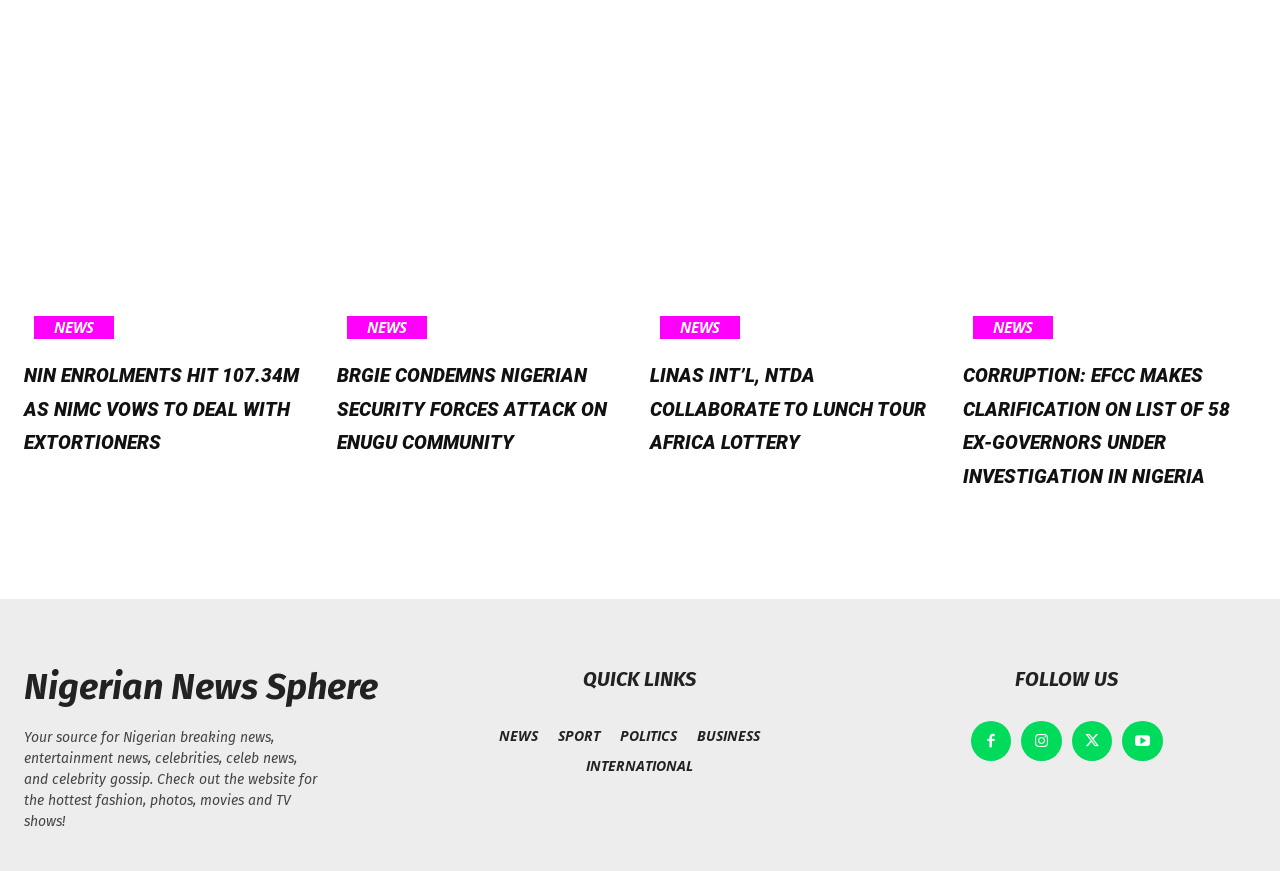Using the provided element description: "POLITICS", determine the bounding box coordinates of the corresponding UI element in the screenshot.

[0.485, 0.943, 0.529, 0.977]